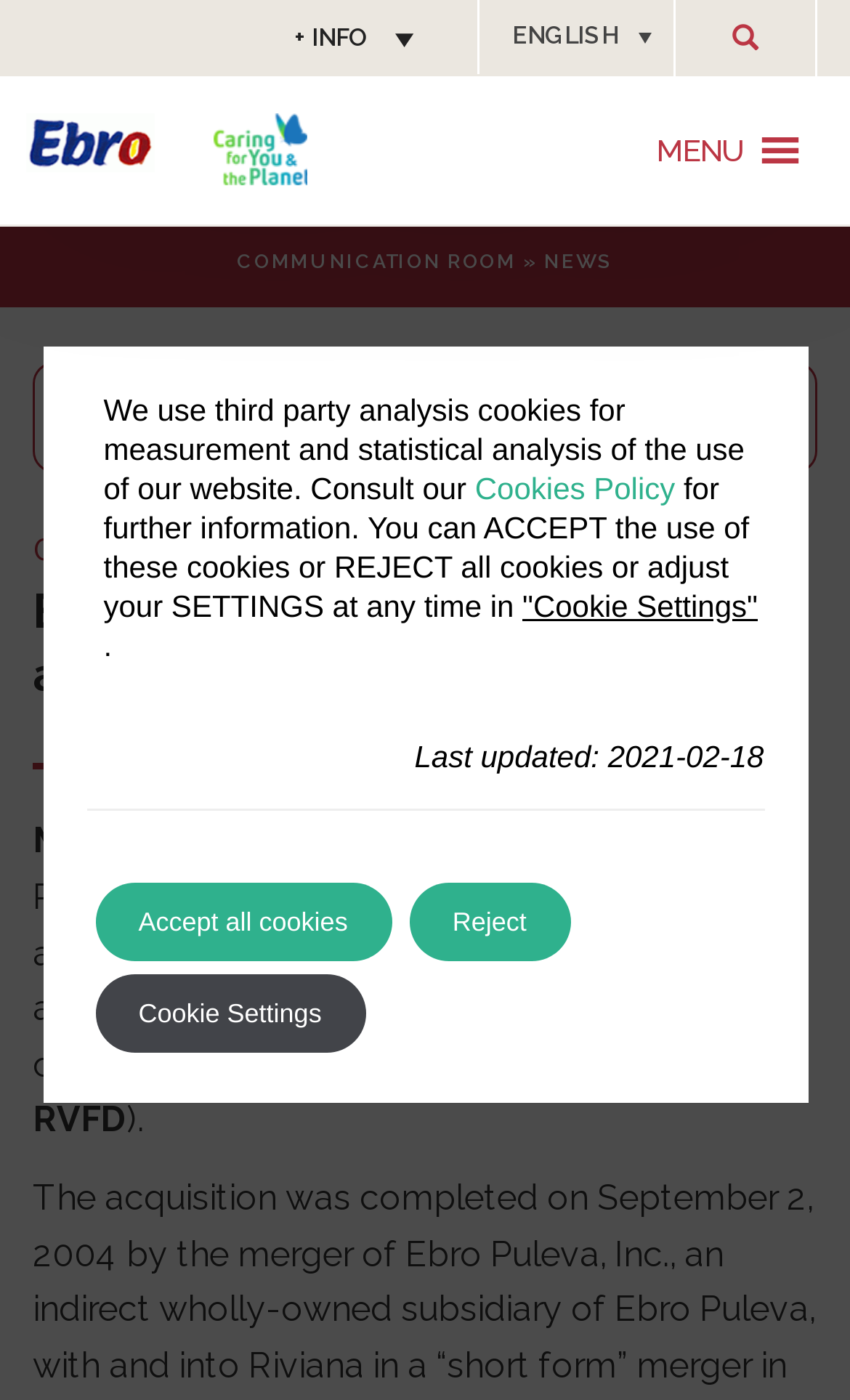Please reply to the following question with a single word or a short phrase:
What is the name of the menu item that contains the archives?

MENU